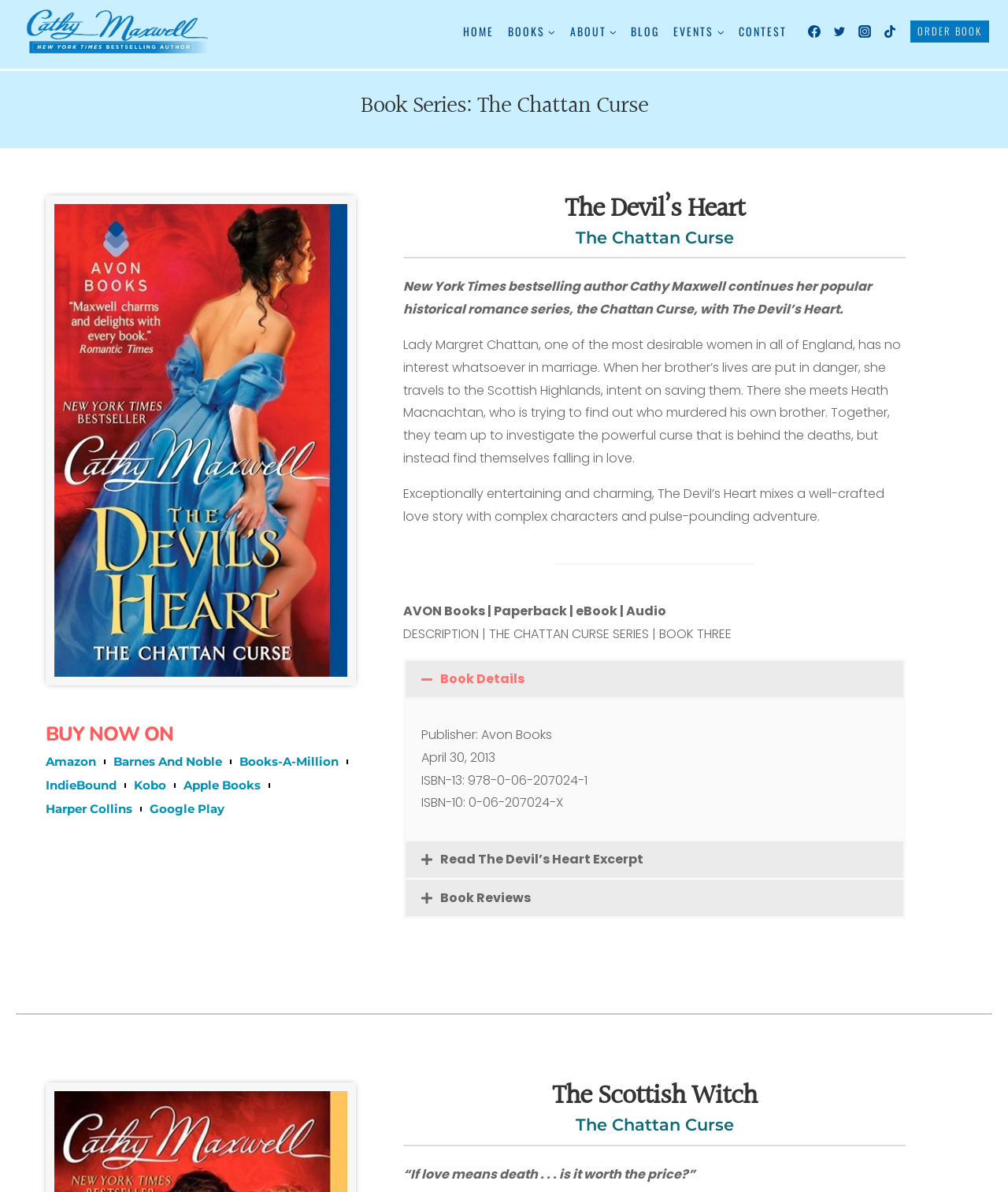How many social media links are there?
Provide a detailed and extensive answer to the question.

I counted the number of social media links at the top of the webpage, which are 'Facebook', 'Twitter', 'Instagram', and 'TikTok', totaling 4 links.